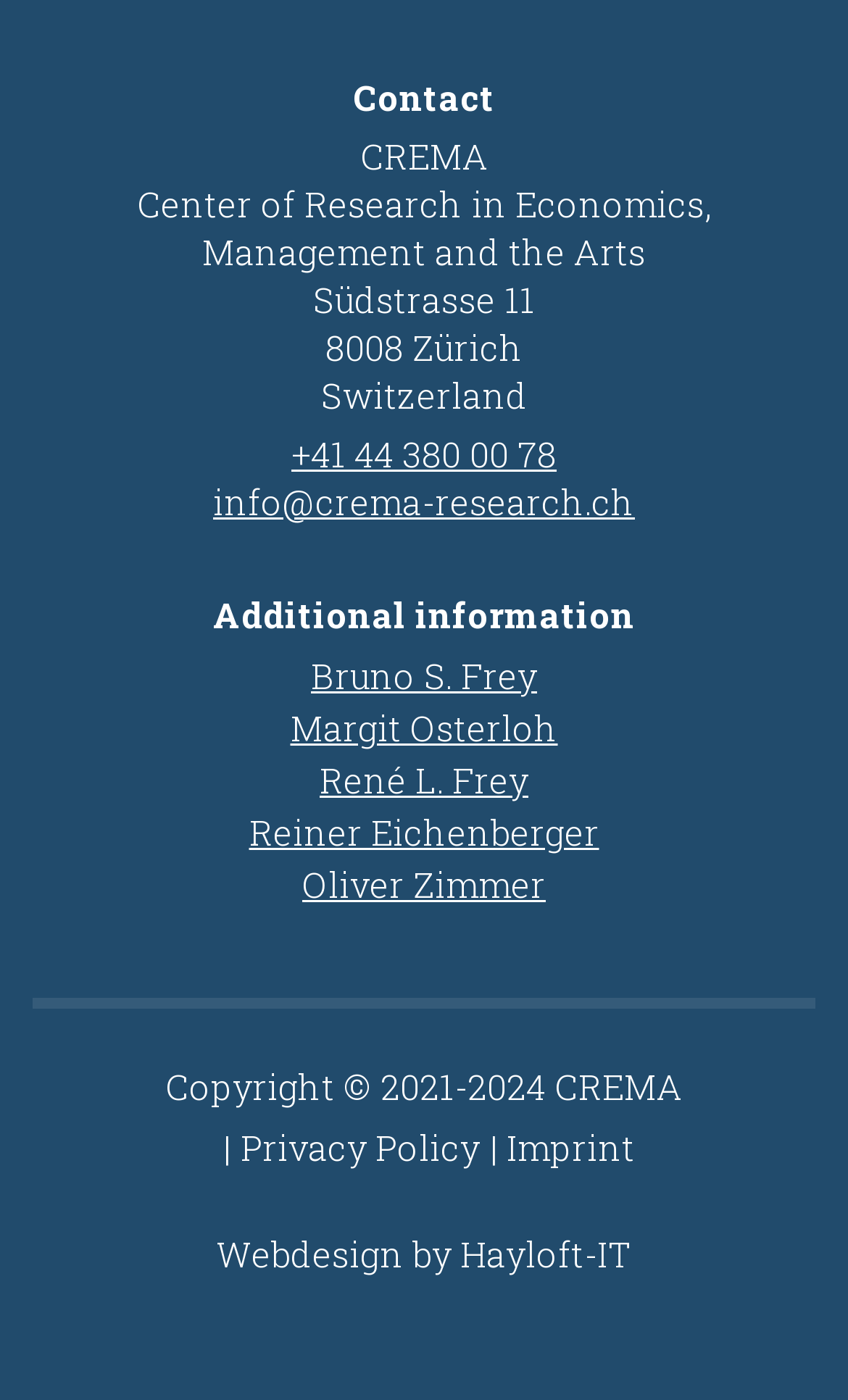Find and indicate the bounding box coordinates of the region you should select to follow the given instruction: "view Bruno S. Frey's profile".

[0.367, 0.466, 0.633, 0.498]